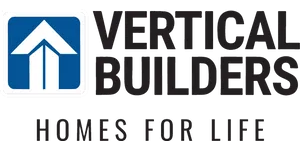Capture every detail in the image and describe it fully.

The image features the logo of "Vertical Builders," a company dedicated to creating homes that embody luxury and elegance. The logo prominently displays a blue square with a stylized upward-pointing arrow, symbolizing growth and upward movement, which is a fitting representation of their commitment to building high-quality homes. Below the icon, the name "VERTICAL BUILDERS" is displayed in bold, modern typography, conveying strength and reliability. Accompanying the name is the tagline "HOMES FOR LIFE," emphasizing their focus on crafting durable, timeless living spaces for families. This branding highlights their mission to provide exceptional homes tailored to meet the lifestyle needs of their clients.